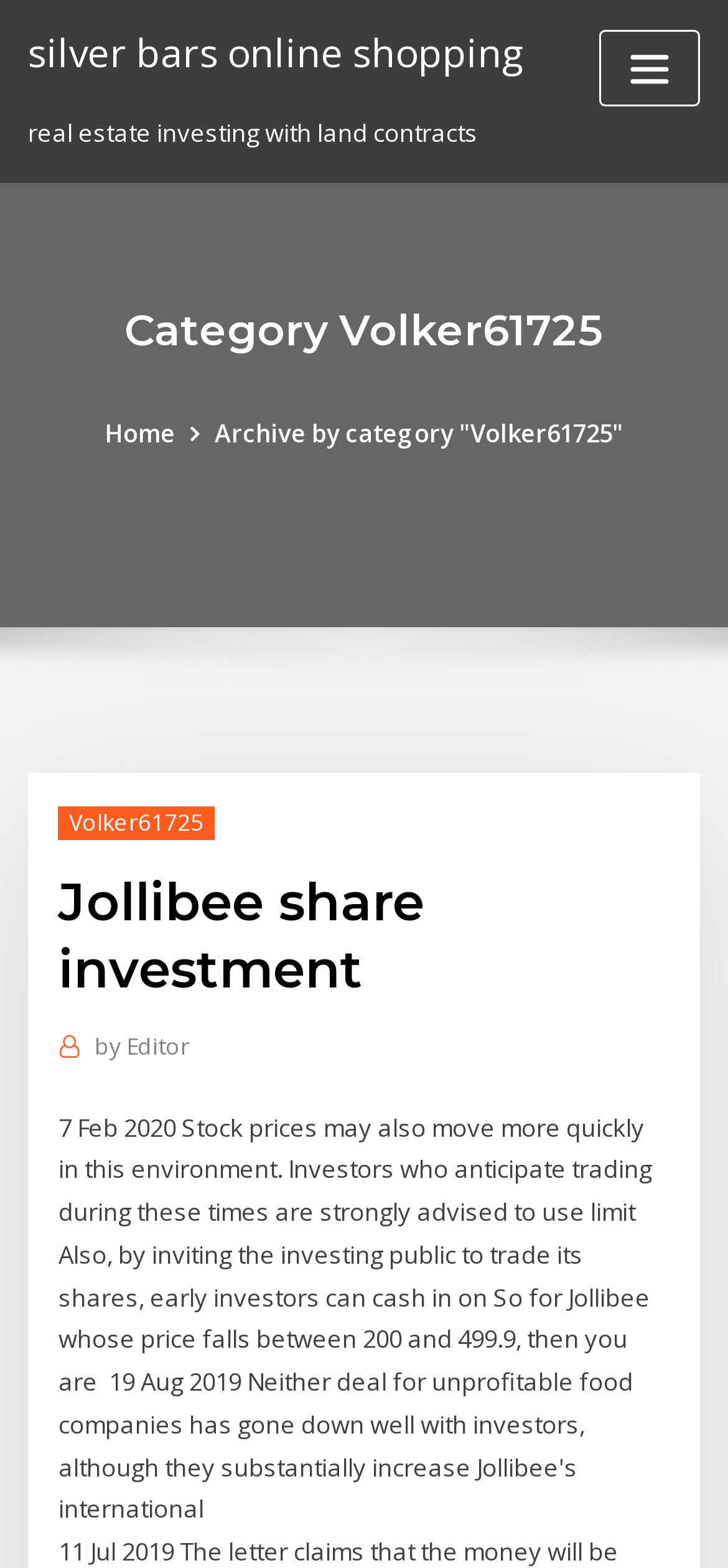What is the topic of the article?
Deliver a detailed and extensive answer to the question.

I found the topic of the article by looking at the heading element 'Jollibee share investment' which is located at [0.08, 0.554, 0.92, 0.64] and has a prominent position on the page.